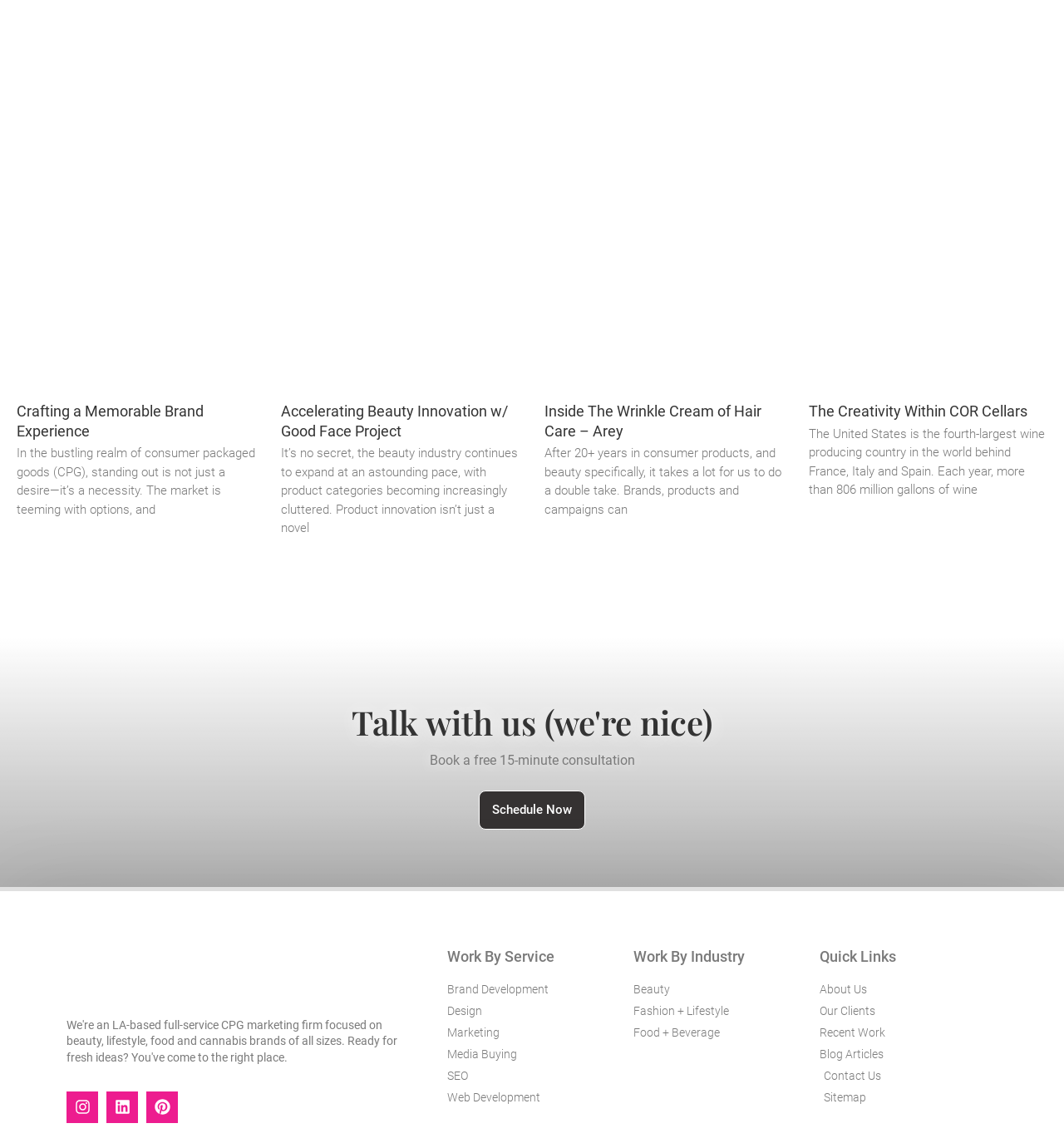How many articles are on this webpage?
Based on the image, provide your answer in one word or phrase.

4